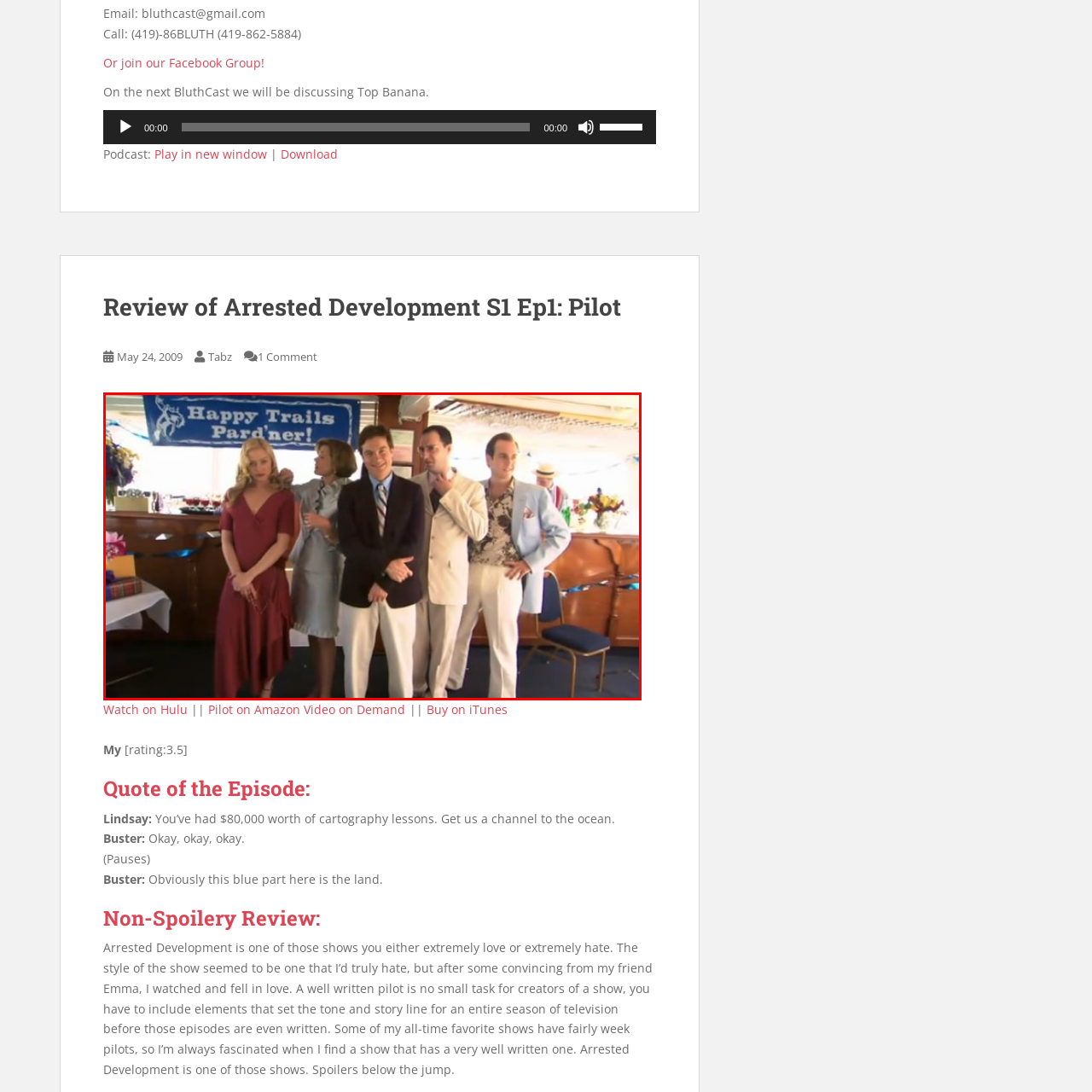Please analyze the elements within the red highlighted area in the image and provide a comprehensive answer to the following question: What is the color of the main character's pants?

According to the caption, the main character is wearing a dark blazer over a button-up shirt and white pants, indicating that his pants are white in color.